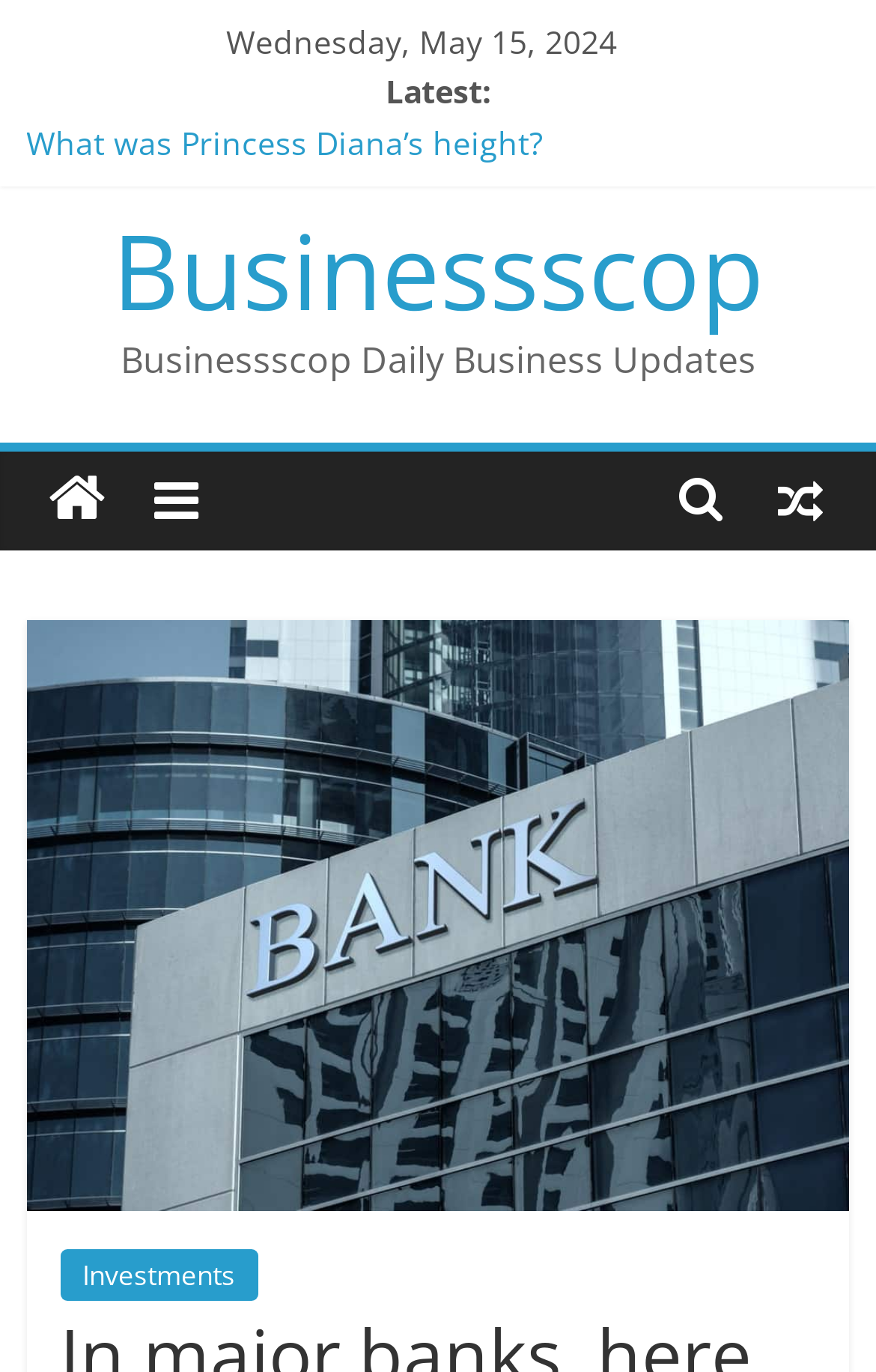Determine the bounding box coordinates of the region I should click to achieve the following instruction: "Click on the 'previous' button". Ensure the bounding box coordinates are four float numbers between 0 and 1, i.e., [left, top, right, bottom].

None